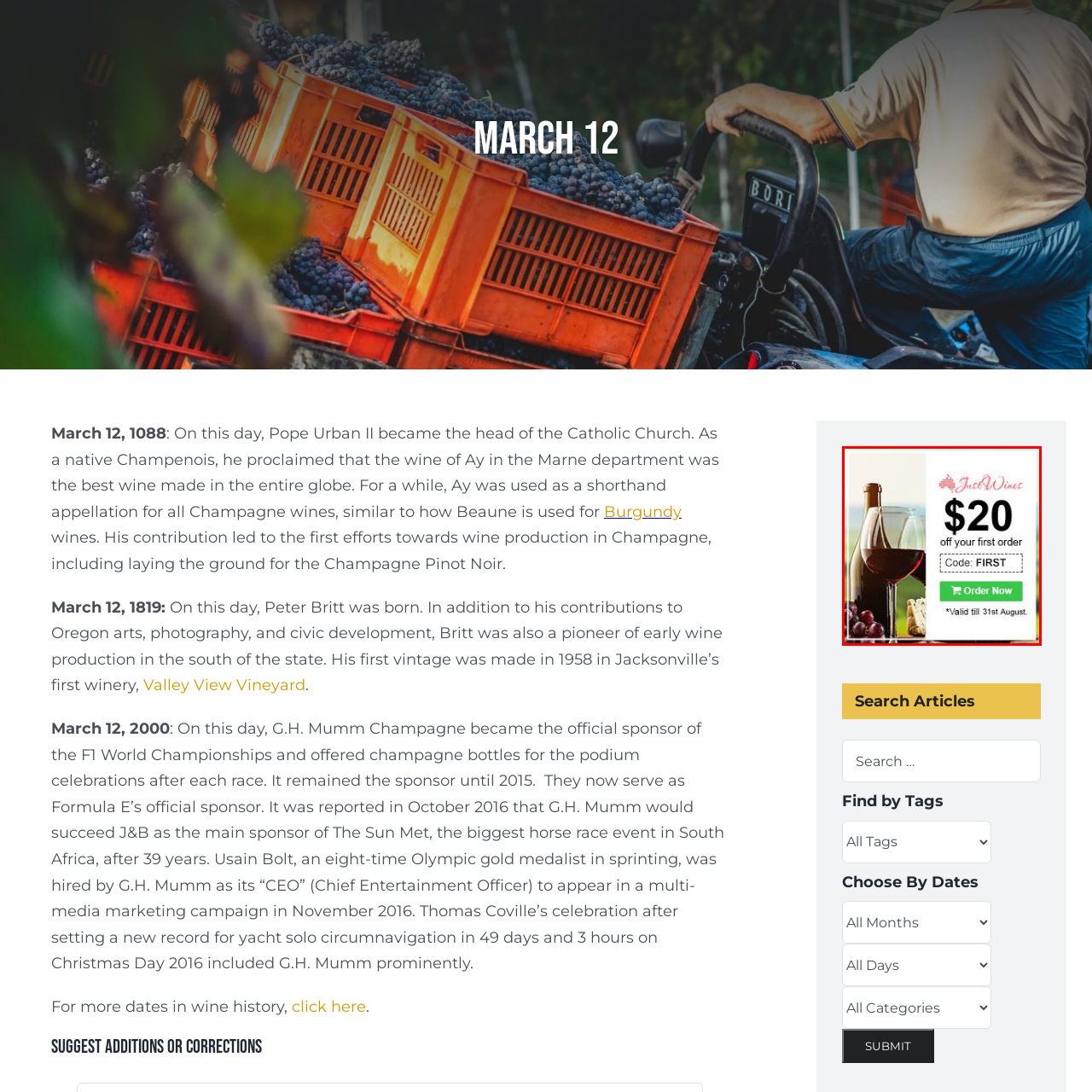Give a detailed account of the scene depicted within the red boundary.

The image promotes a special offer from Just Wines, highlighting a $20 discount on the first order. A glass of red wine and a bottle are featured prominently, accompanied by some grapes and cheese, evoking a sense of sophistication and indulgence. The promotional text emphasizes the discount and incentivizes customers to use the code "FIRST" when ordering. A clear call-to-action button labeled "Order Now" encourages immediate engagement. The offer is valid until August 31st, finding a perfect fit for wine enthusiasts looking to explore new flavors or stock up for occasions.